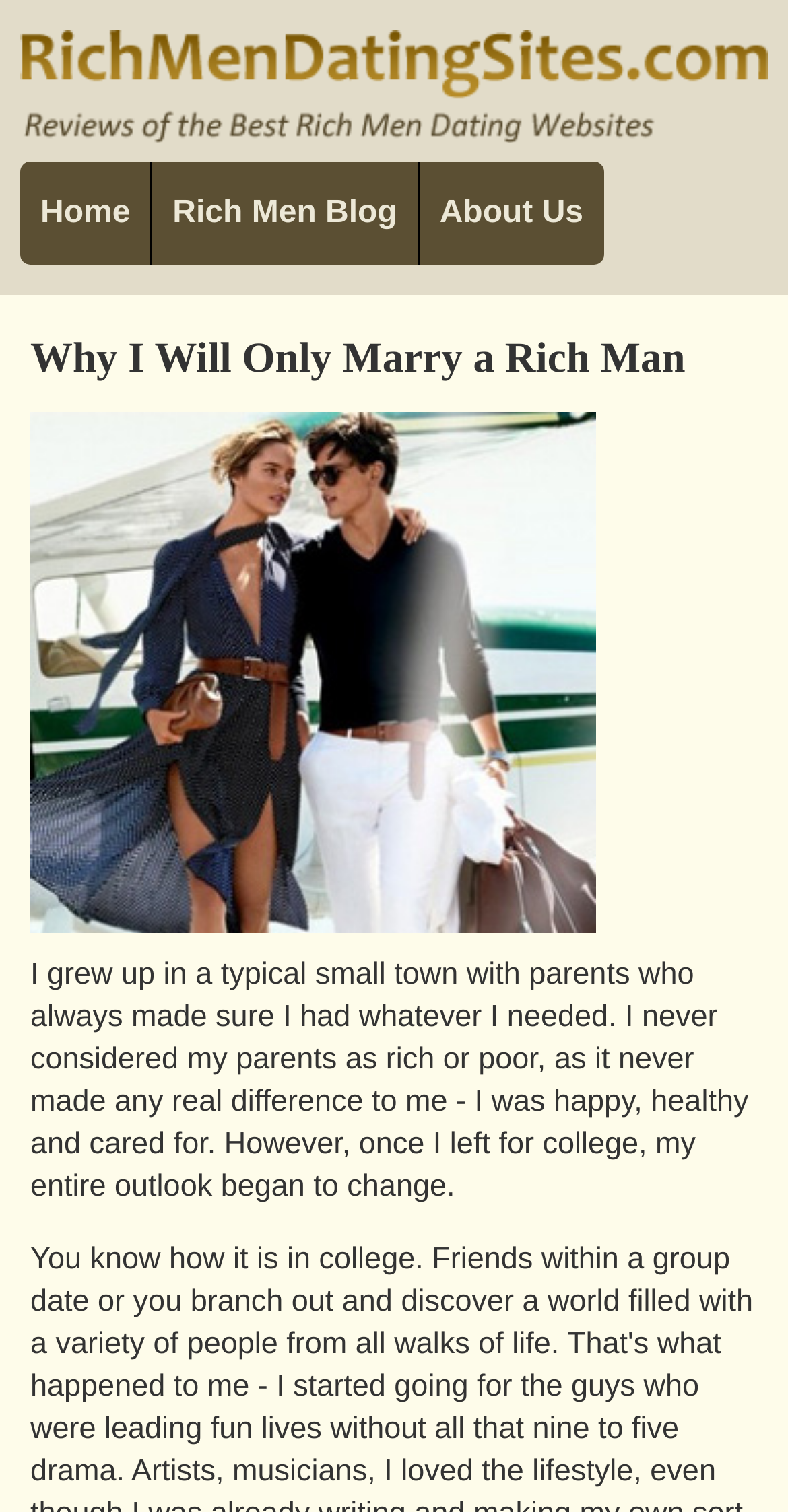What is the purpose of the image?
Refer to the image and answer the question using a single word or phrase.

Illustrating marrying a rich man